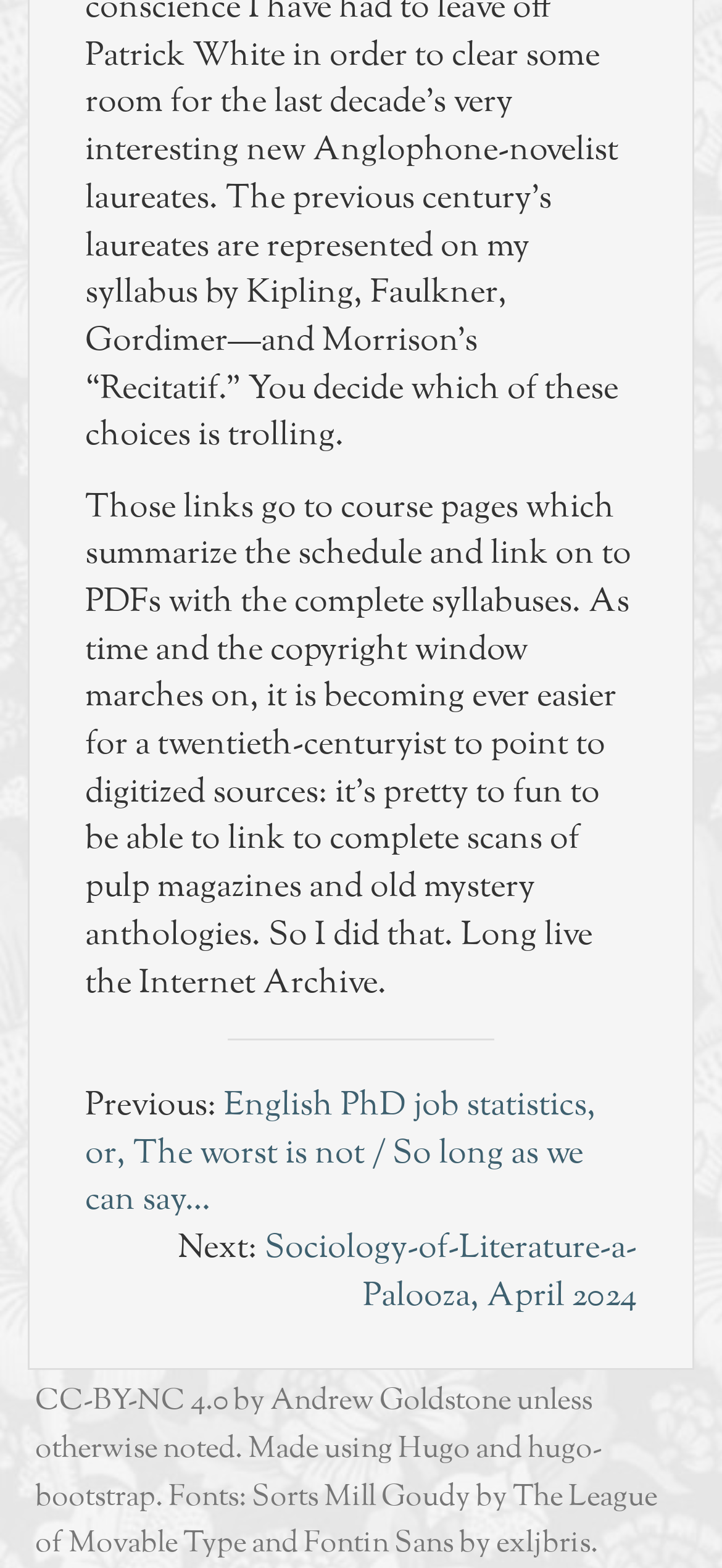Identify the bounding box coordinates of the part that should be clicked to carry out this instruction: "Check the license information".

[0.049, 0.881, 0.315, 0.907]